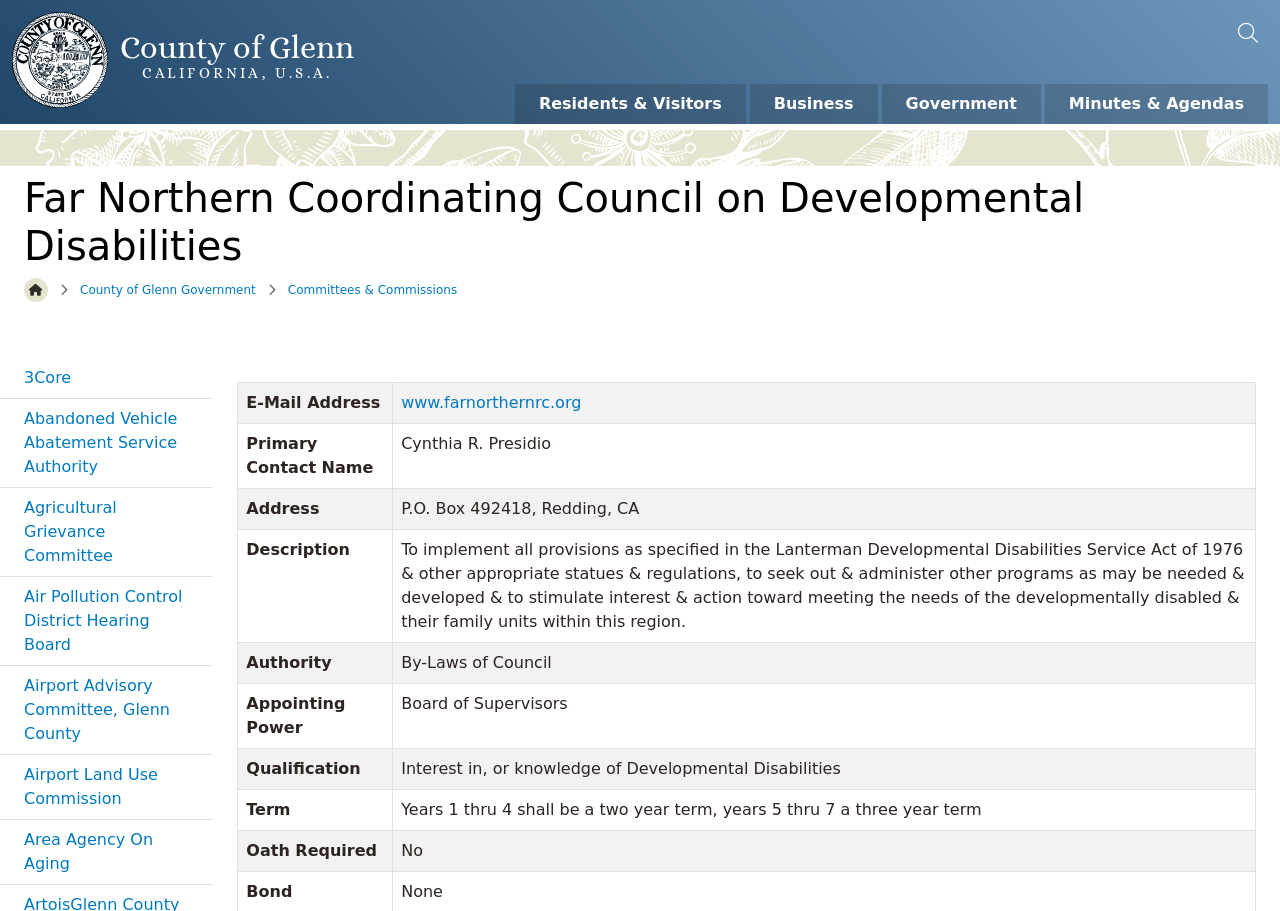Examine the image and give a thorough answer to the following question:
What is the name of the council?

I found the answer by looking at the header element with the text 'Far Northern Coordinating Council on Developmental Disabilities' which is a prominent element on the webpage.